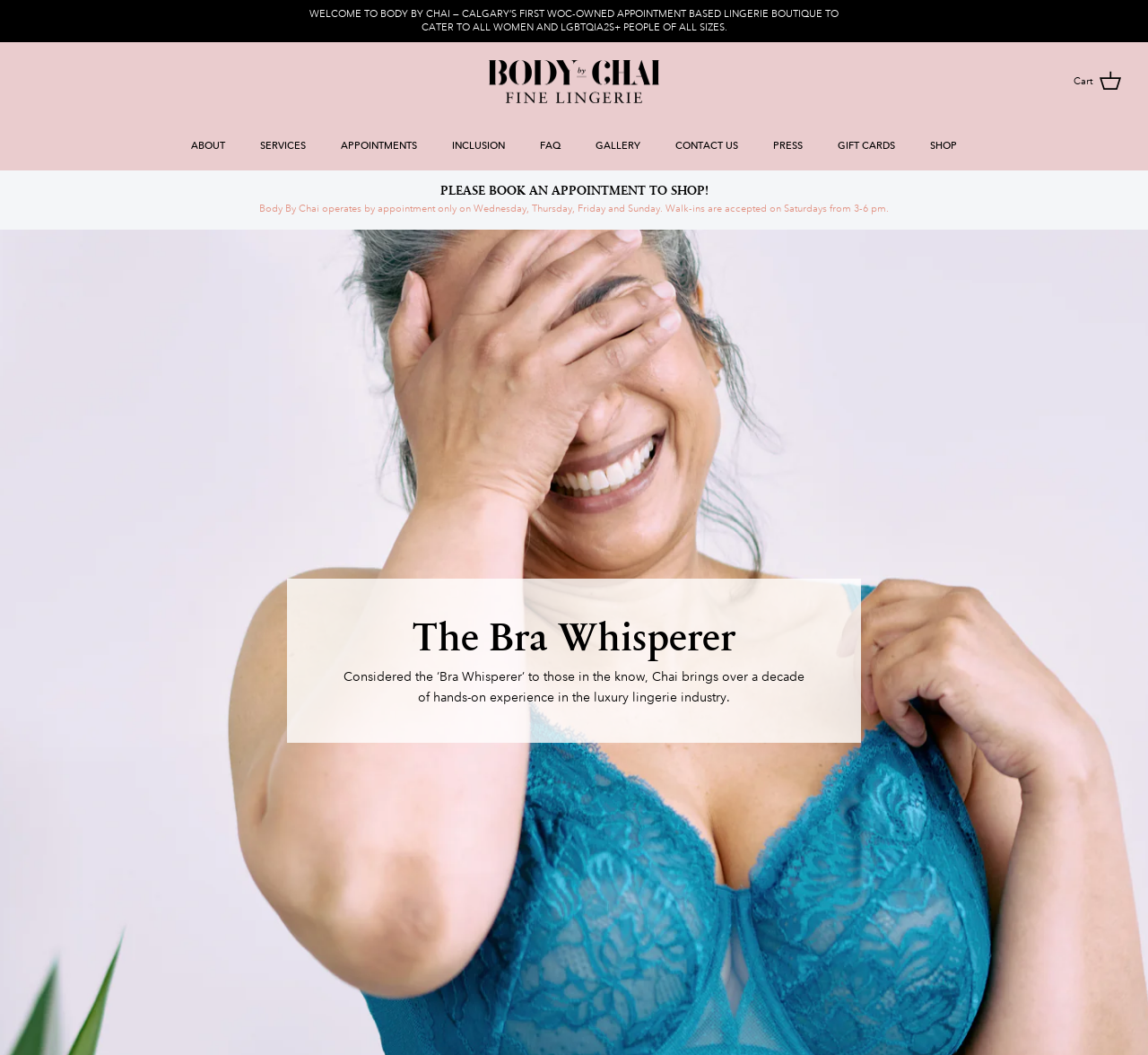Summarize the webpage in an elaborate manner.

The webpage is for Body by Chai, a Calgary-based lingerie boutique catering to all women and LGBTQIA2S+ people of all sizes. At the top, there is a prominent notice announcing that the store will be closed on June 25 and 26. 

Below the notice, a brief introduction to the boutique is provided, stating its unique feature as a WOC-owned appointment-based lingerie boutique. 

On the top-right corner, there are two links: "Body by Chai Fine Lingerie Inc." and "Cart", accompanied by a small image. 

The primary navigation menu is located below, featuring nine links: "ABOUT", "SERVICES", "APPOINTMENTS", "INCLUSION", "FAQ", "GALLERY", "CONTACT US", "PRESS", and "GIFT CARDS", followed by "SHOP" at the end. These links are evenly spaced and span the entire width of the page.

Further down, there is a call-to-action link urging visitors to book an appointment to shop, as the boutique operates by appointment only on certain days. This link is accompanied by a heading that reiterates the importance of booking an appointment. 

Finally, there is another heading that appears to be a slogan or tagline, emphasizing the boutique's commitment to providing excellent customer service and bra education.